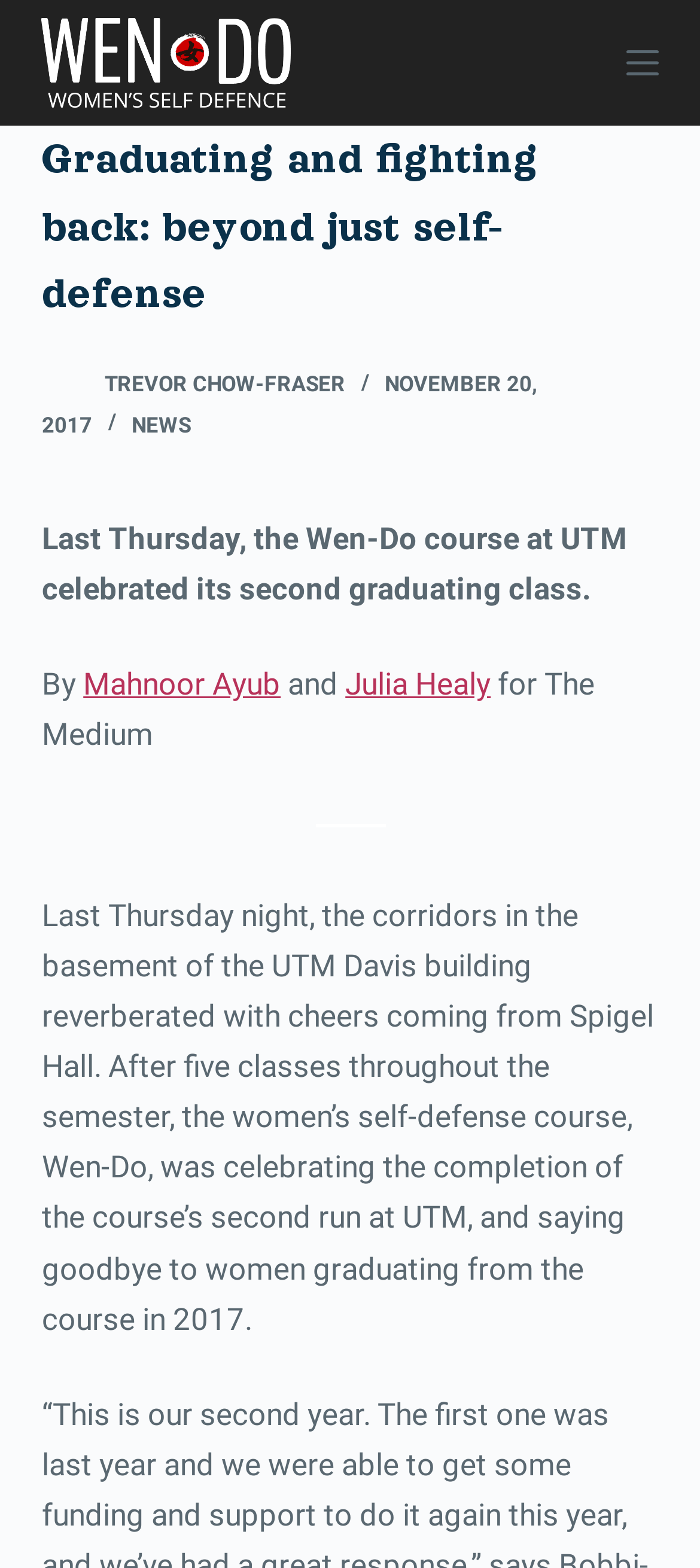What is the purpose of the Wen-Do course?
Please respond to the question with a detailed and informative answer.

I found the answer by reading the article text which mentions 'the women’s self-defense course, Wen-Do' and describes the course as celebrating its second graduating class, indicating that the purpose of the course is to teach women self-defense.